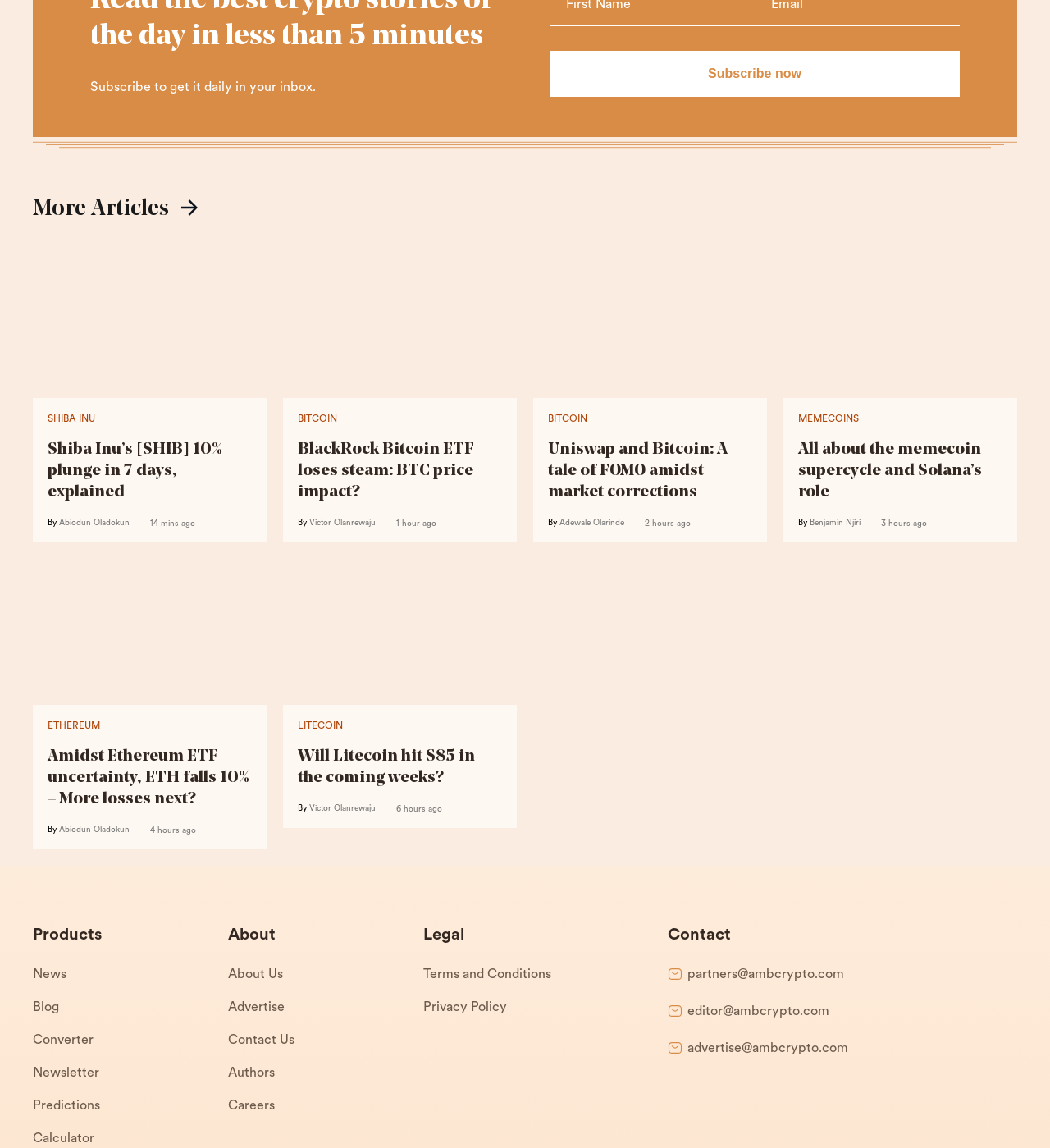Who wrote the article 'Shiba Inu’s [SHIB] 10% plunge in 7 days, explained'?
Look at the image and respond with a one-word or short-phrase answer.

Abiodun Oladokun